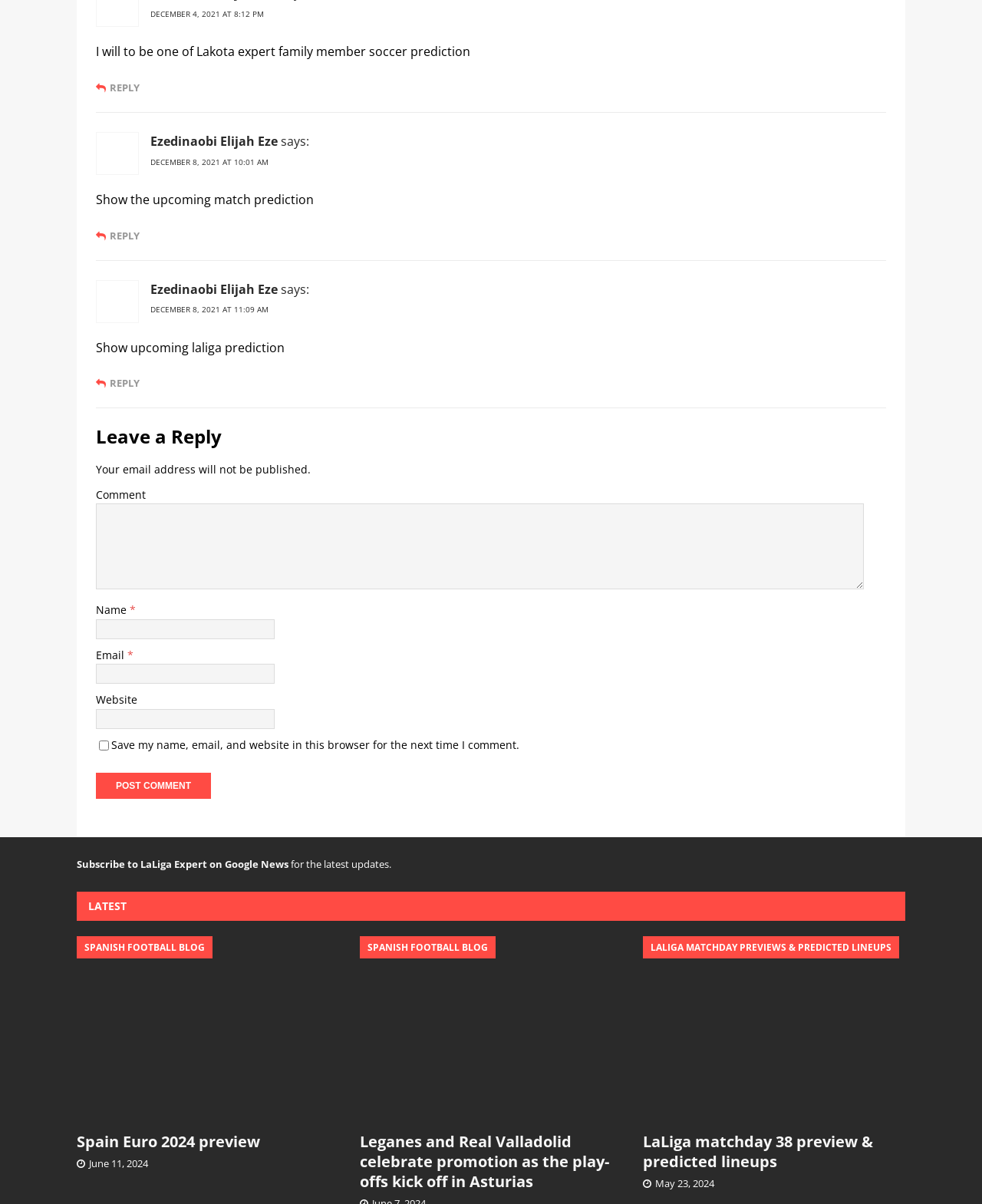Provide the bounding box coordinates of the UI element that matches the description: "parent_node: Comment name="comment"".

[0.098, 0.386, 0.88, 0.457]